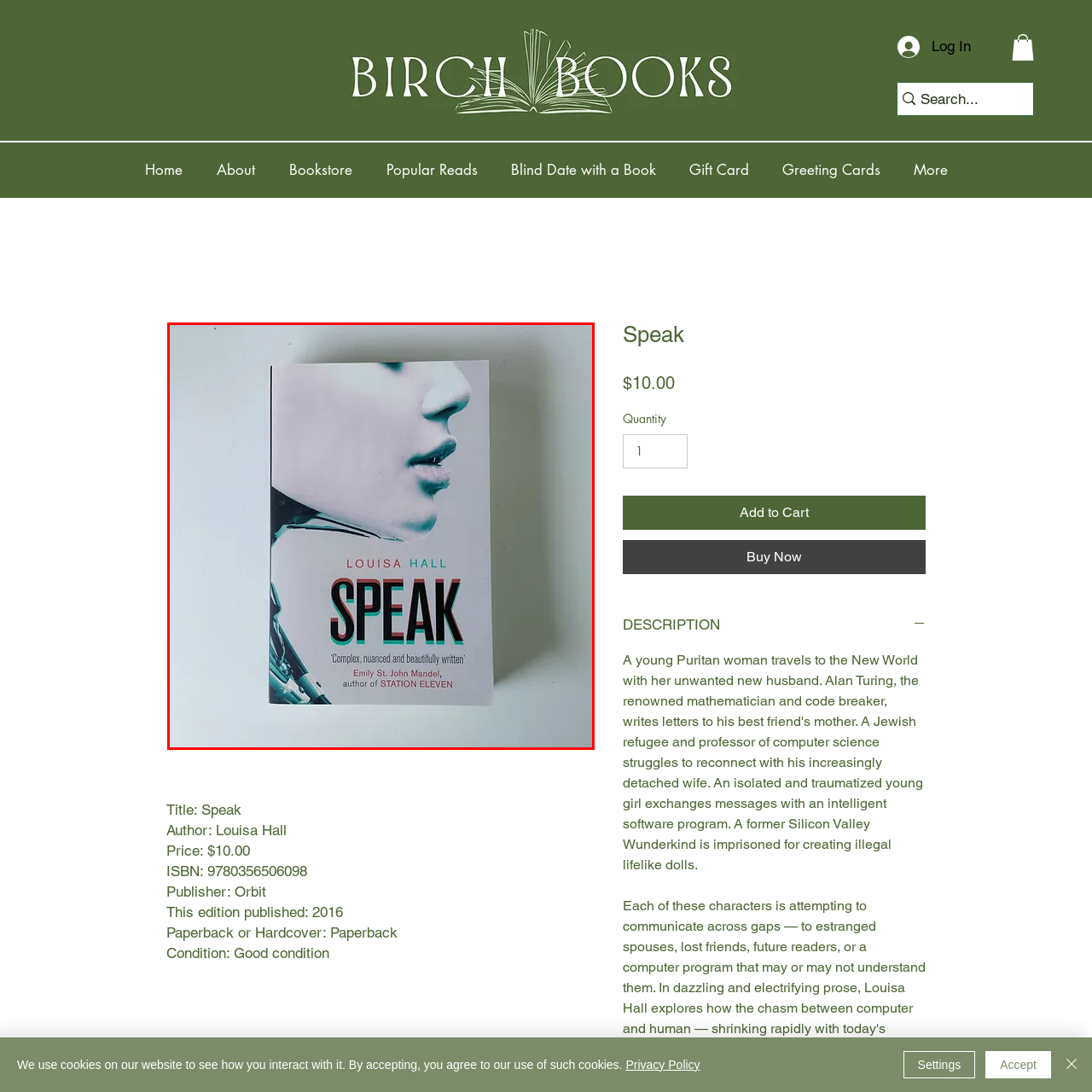Offer a detailed description of the content within the red-framed image.

The image showcases the cover of the book "Speak" by Louisa Hall. The design features a striking close-up of a face, suggesting themes of communication and identity, which are central to the narrative. Prominently displayed is the title "SPEAK" in bold, standout letters, accompanied by the author's name, "LOUISA HALL," at the top. The cover is accentuated by a color palette that includes soft tones, creating a contrast with the bold title. Beneath the title, a quote from Emily St. John Mandel, author of "Station Eleven," reads: "Complex, nuanced and beautifully written," further emphasizing the book's literary merit. This edition is likely a paperback, published in 2016, and is available for $10.00.